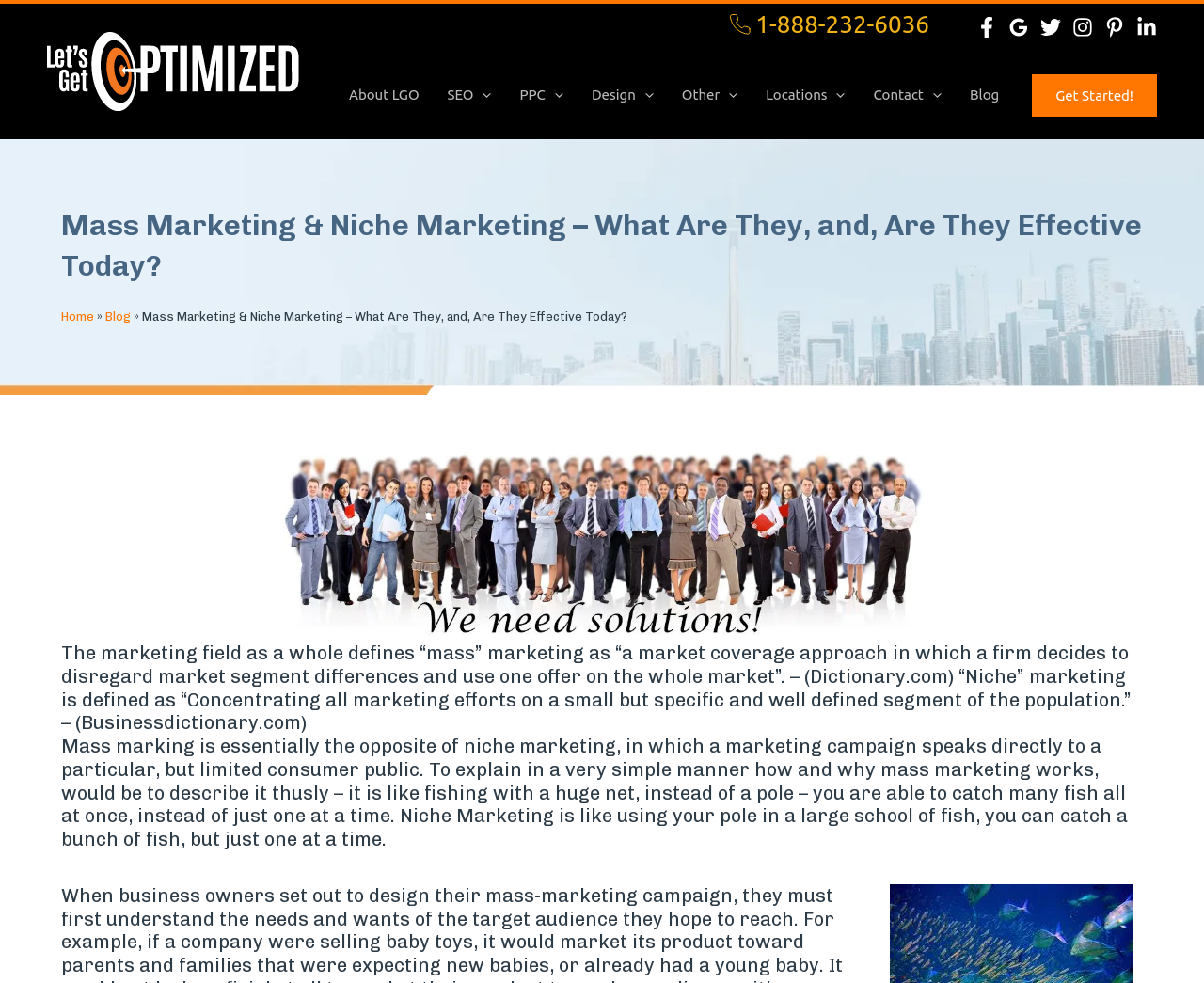Predict the bounding box of the UI element based on this description: "alt="Let's Get Optimized"".

[0.039, 0.063, 0.248, 0.079]